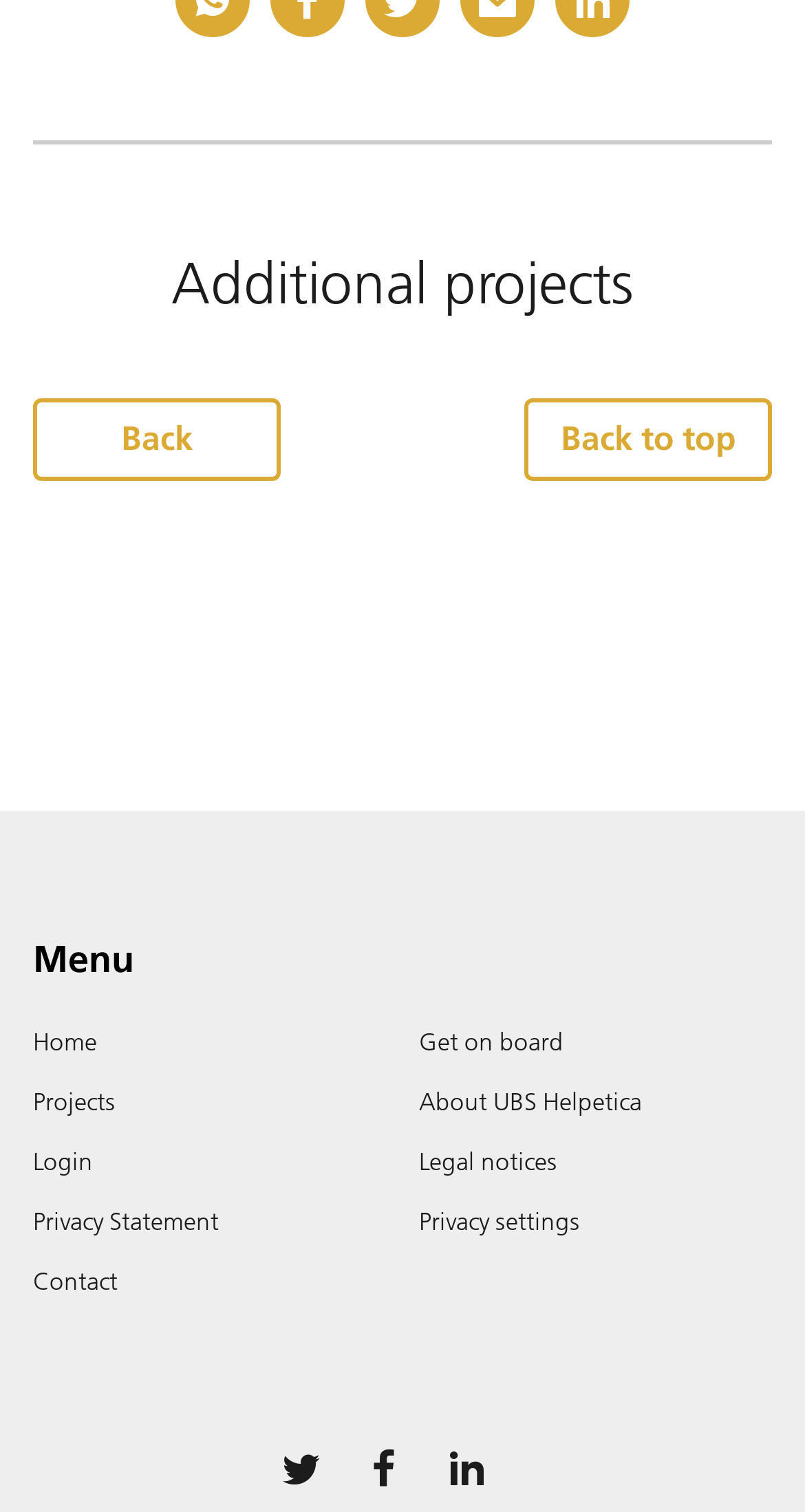Provide a brief response in the form of a single word or phrase:
How many links are there in the 'Menu' navigation?

9